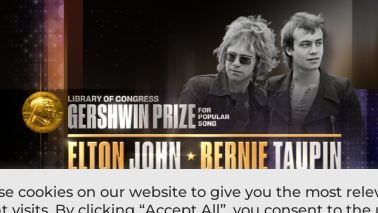What is the name of the prize being awarded?
Kindly offer a detailed explanation using the data available in the image.

The background of the graphic includes the emblem of the Gershwin Prize, which is a symbol of recognition for the cultural impact of Elton John and Bernie Taupin's contributions to music.